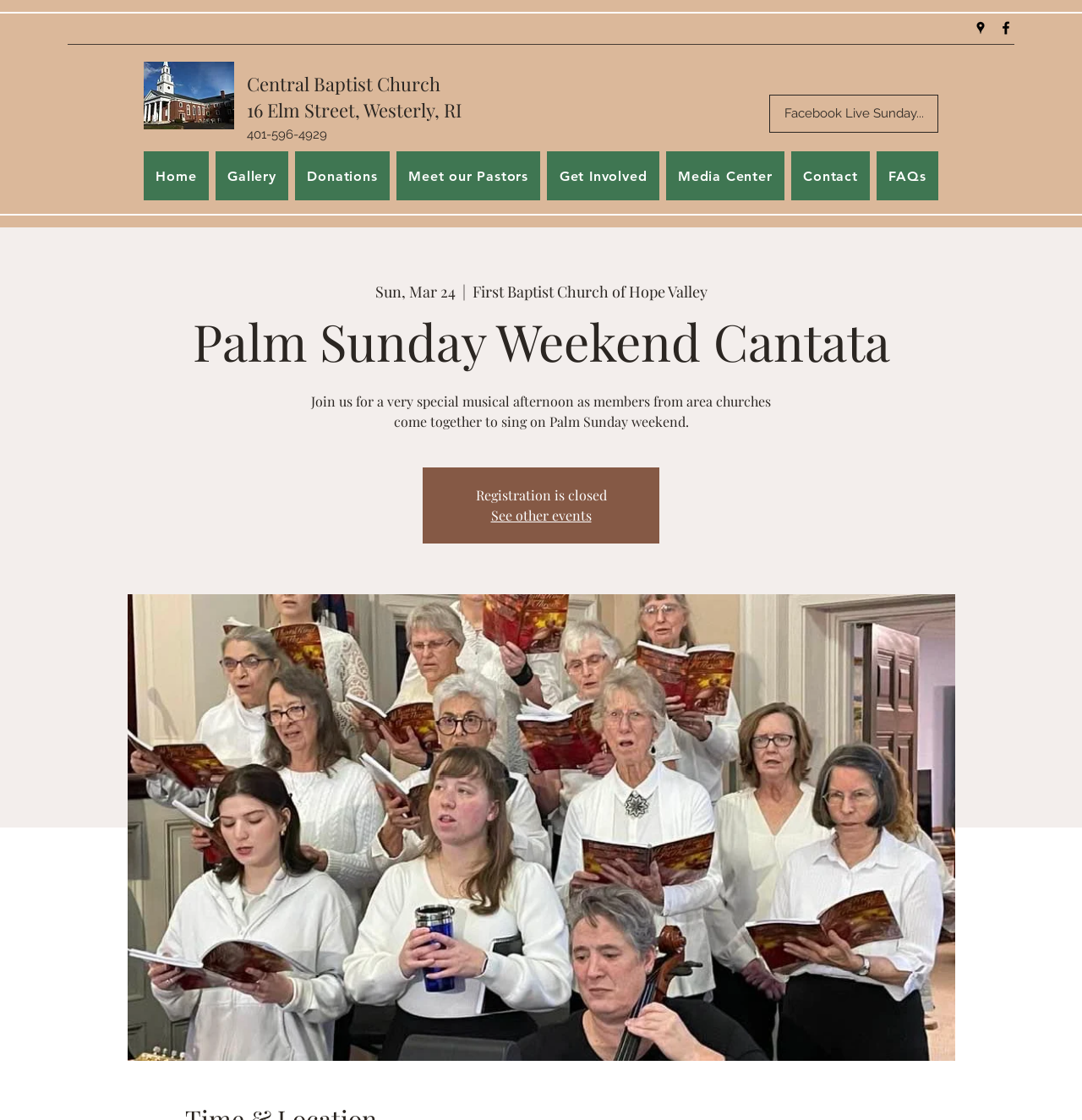Determine the bounding box coordinates of the clickable area required to perform the following instruction: "See other events". The coordinates should be represented as four float numbers between 0 and 1: [left, top, right, bottom].

[0.454, 0.452, 0.546, 0.468]